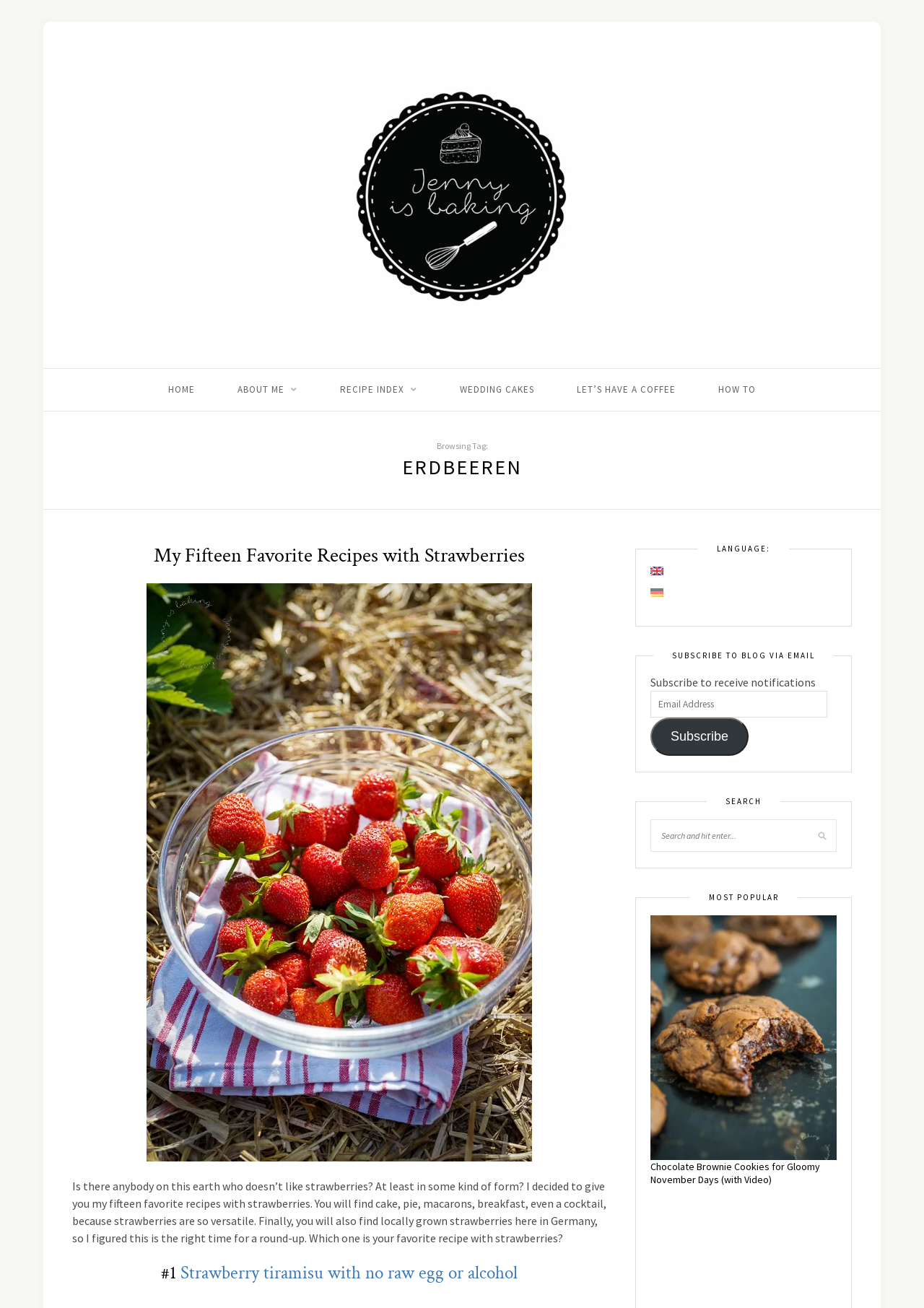What is the purpose of the 'SUBSCRIBE TO BLOG VIA EMAIL' section?
Could you answer the question with a detailed and thorough explanation?

The purpose of the 'SUBSCRIBE TO BLOG VIA EMAIL' section can be inferred from the text 'Subscribe to receive notifications', which suggests that subscribers will receive notifications about new blog posts or updates.